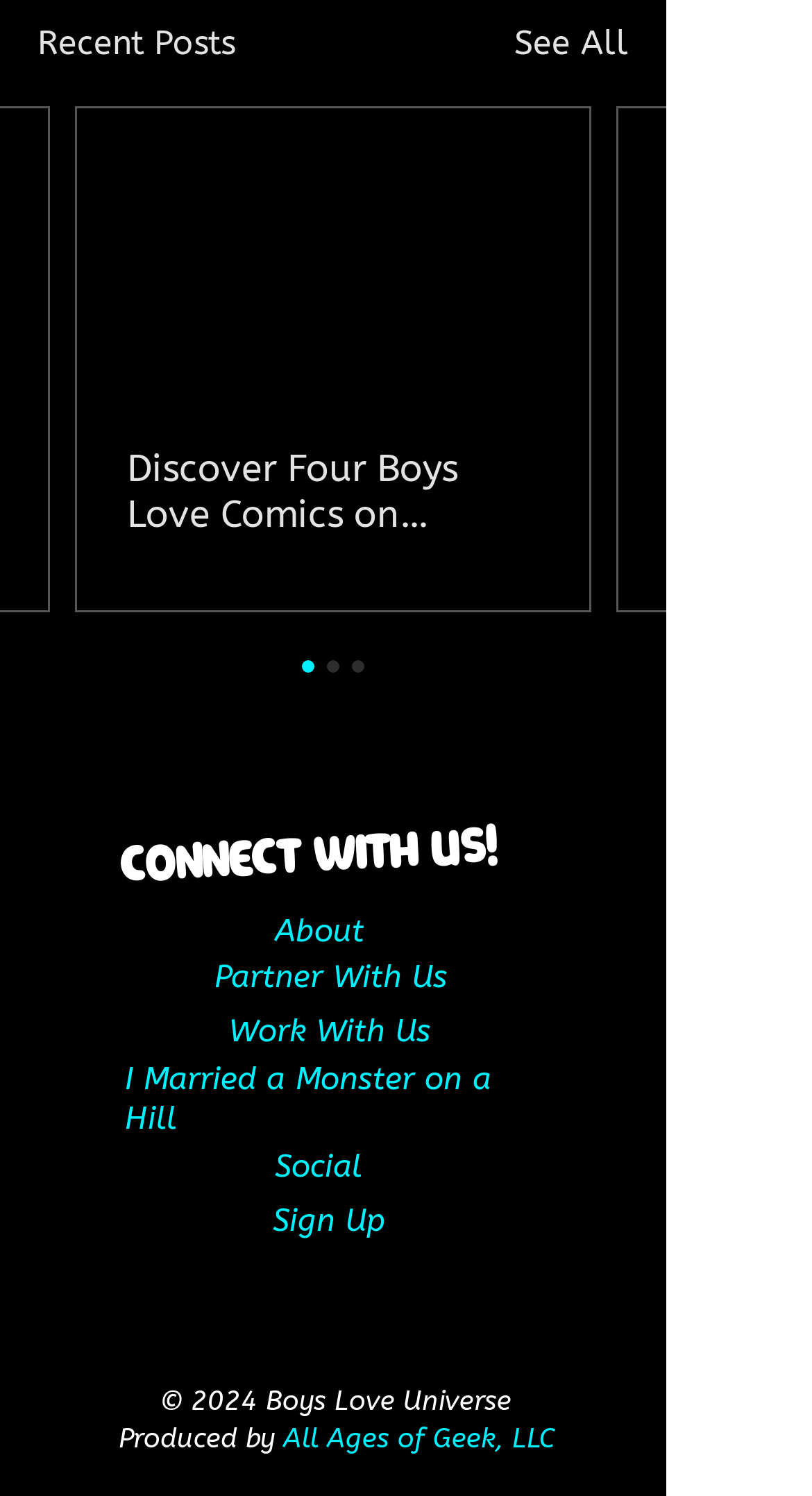Please locate the bounding box coordinates of the region I need to click to follow this instruction: "View recent posts".

[0.046, 0.012, 0.29, 0.046]